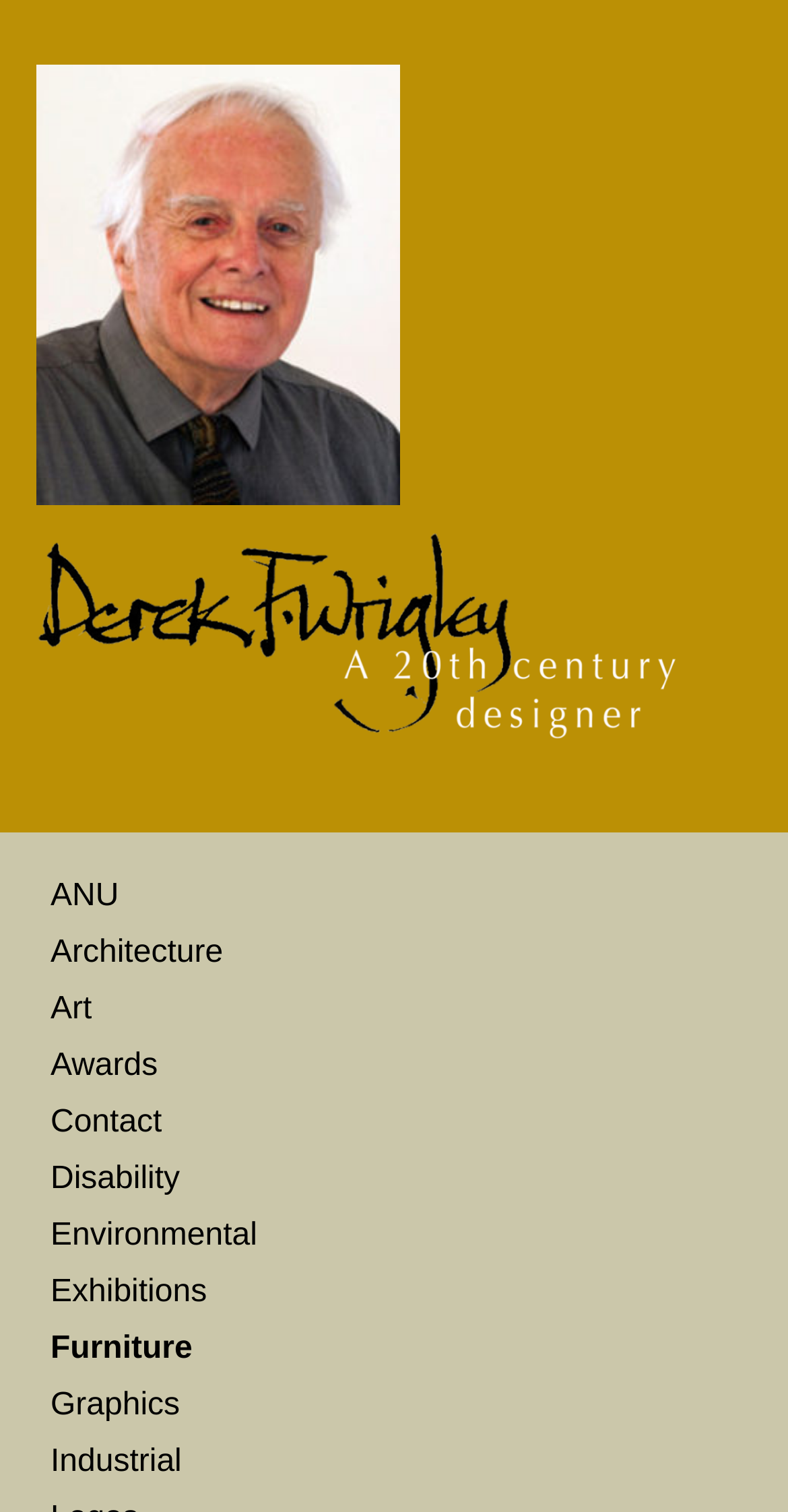Please provide the bounding box coordinate of the region that matches the element description: Art. Coordinates should be in the format (top-left x, top-left y, bottom-right x, bottom-right y) and all values should be between 0 and 1.

[0.064, 0.657, 0.117, 0.679]